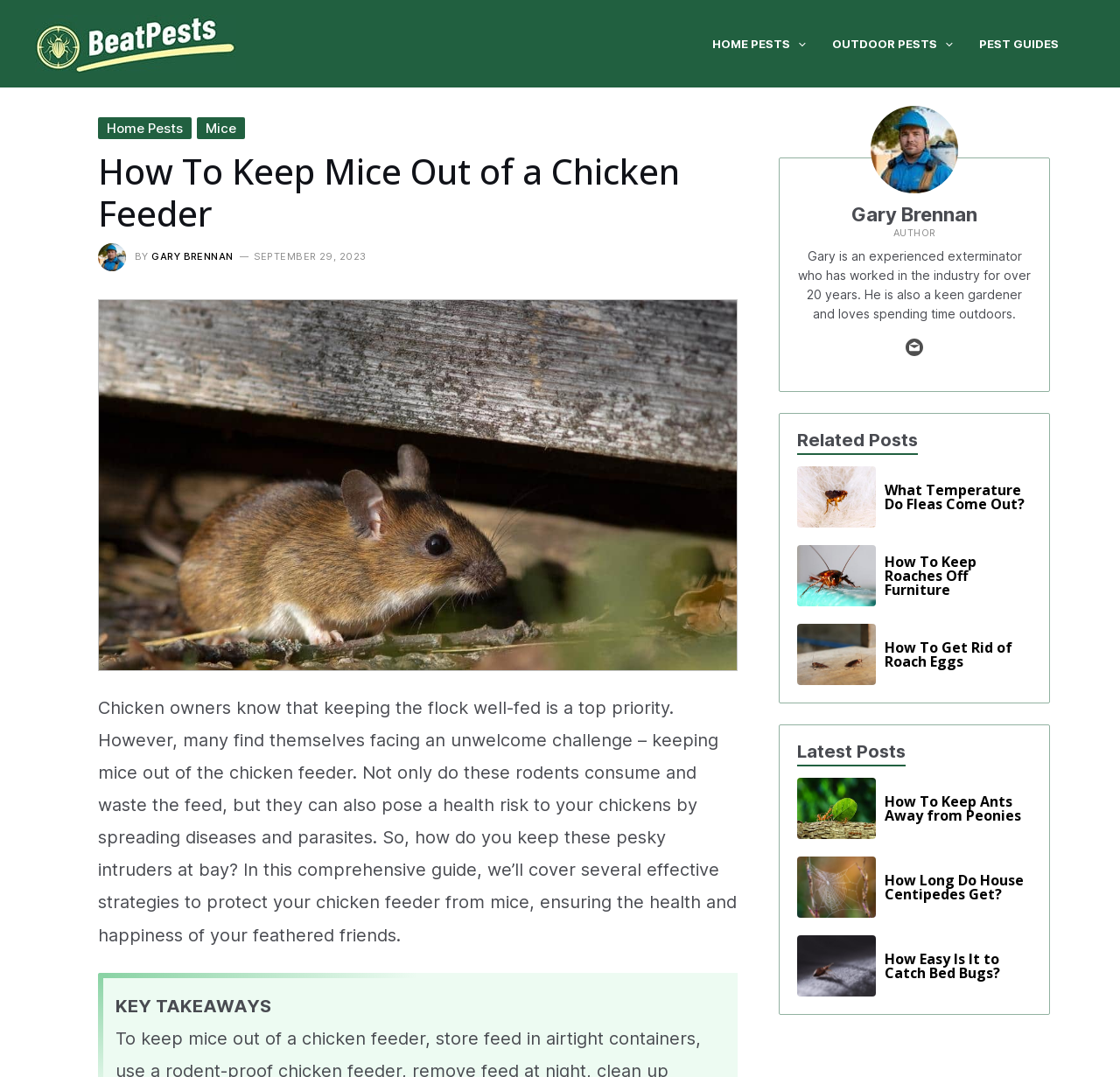Find the bounding box coordinates for the area that must be clicked to perform this action: "Click on the 'HOME PESTS' link".

[0.636, 0.0, 0.743, 0.081]